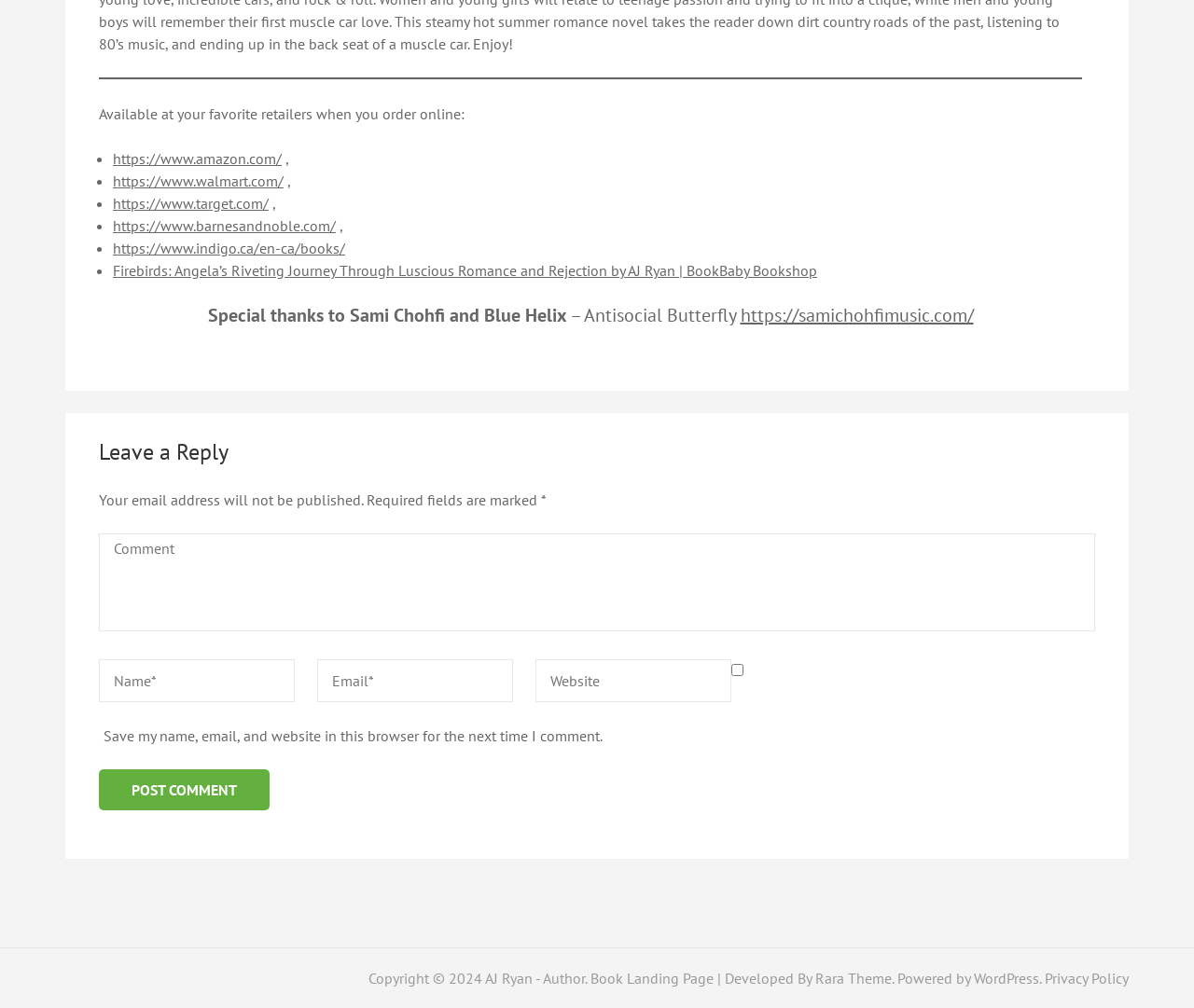Locate the coordinates of the bounding box for the clickable region that fulfills this instruction: "Leave a comment".

[0.083, 0.53, 0.917, 0.627]